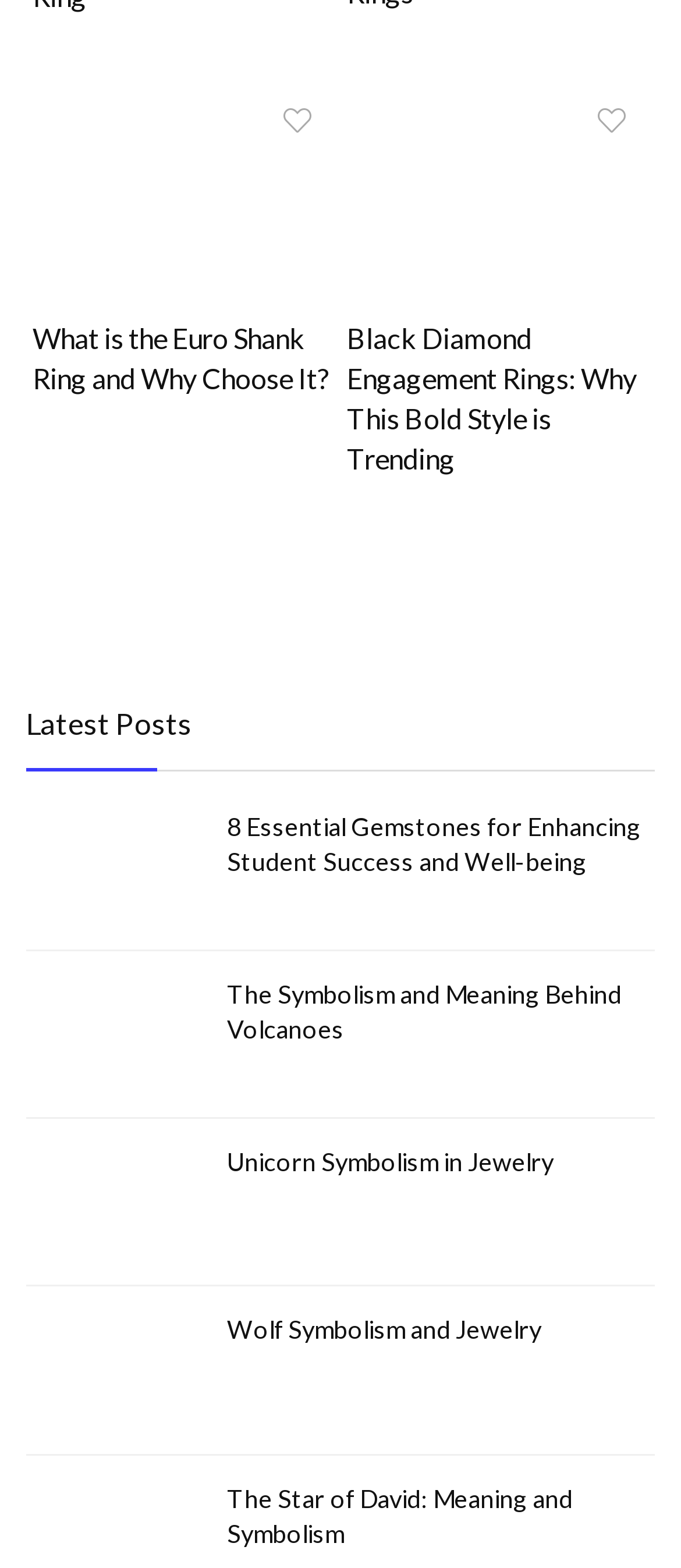Please identify the bounding box coordinates of the element's region that I should click in order to complete the following instruction: "Read about Black Diamond Engagement Rings". The bounding box coordinates consist of four float numbers between 0 and 1, i.e., [left, top, right, bottom].

[0.509, 0.202, 0.952, 0.305]